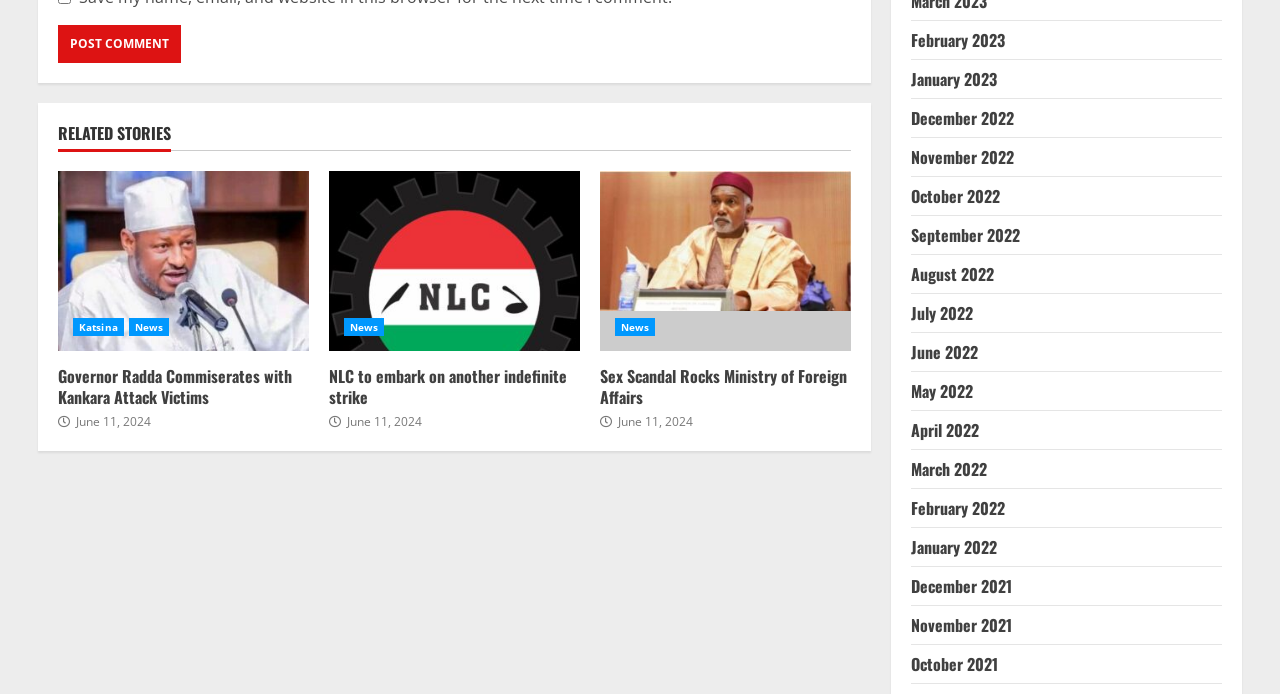Identify the bounding box coordinates of the region that should be clicked to execute the following instruction: "Read related story about Governor Radda".

[0.045, 0.246, 0.241, 0.506]